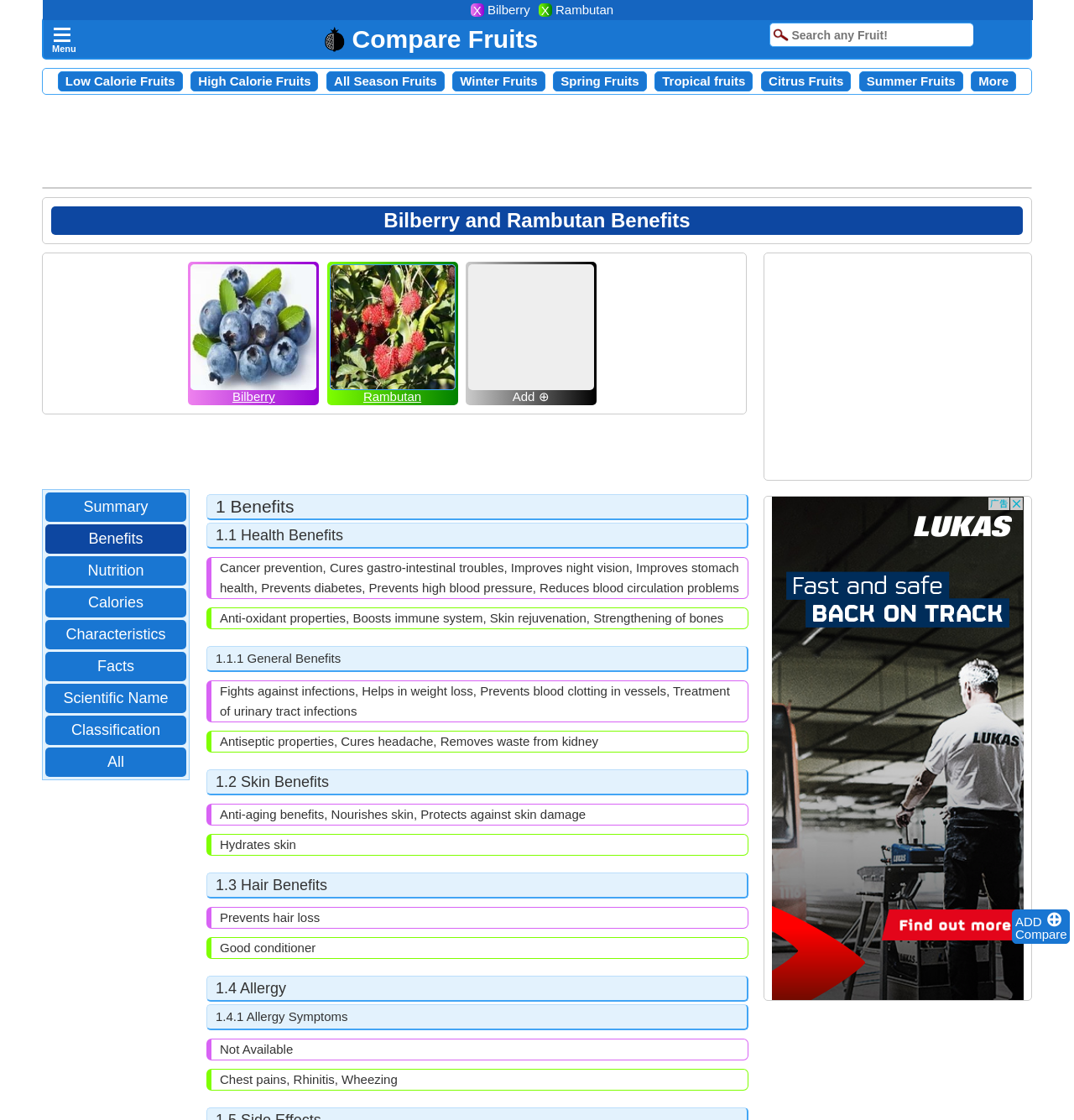Locate the UI element described by aria-label="Advertisement" name="aswift_3" title="Advertisement" and provide its bounding box coordinates. Use the format (top-left x, top-left y, bottom-right x, bottom-right y) with all values as floating point numbers between 0 and 1.

[0.719, 0.443, 0.953, 0.893]